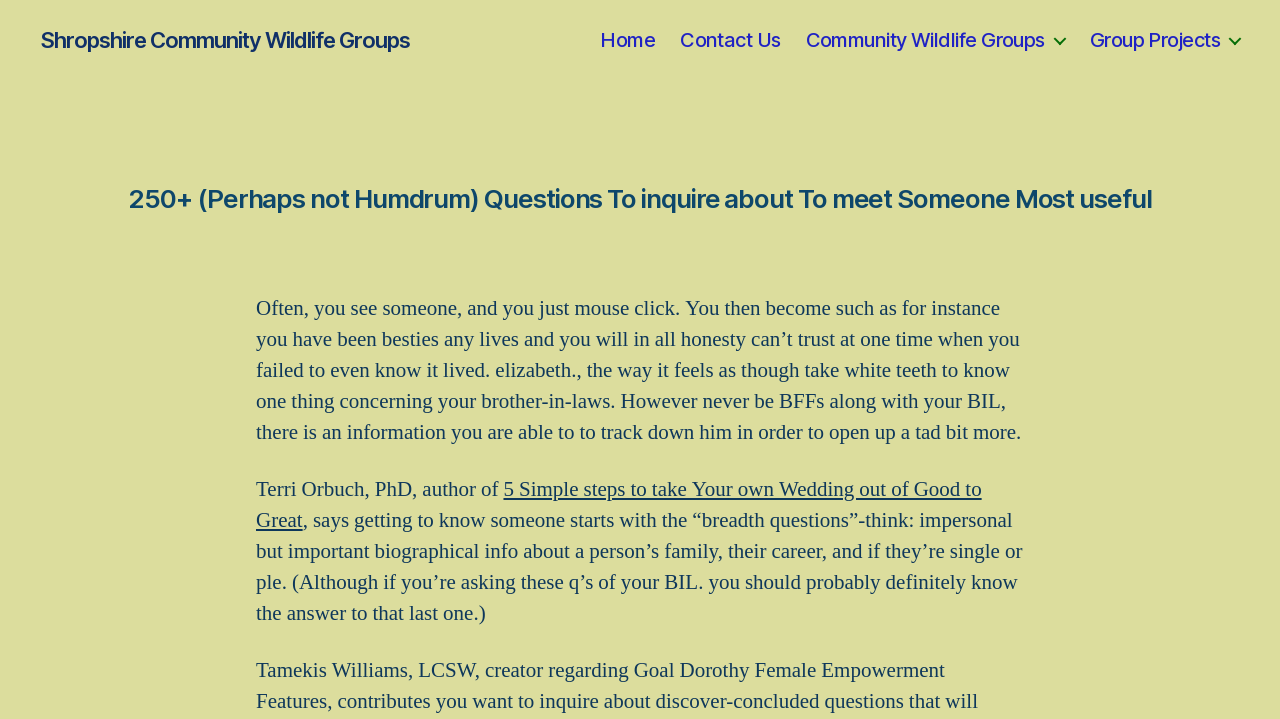Generate a comprehensive caption for the webpage you are viewing.

The webpage appears to be an article or blog post from the Shropshire Community Wildlife Groups. At the top left, there is a link to the group's name. Below it, there is a horizontal navigation bar with four links: Home, Contact Us, Community Wildlife Groups, and Group Projects.

The main content of the page is divided into sections. The title of the article, "250+ (Perhaps not Humdrum) Questions To inquire about To meet Someone Most useful", is prominently displayed at the top. Below the title, there is a block of text that discusses the importance of getting to know someone, using an anecdote about becoming friends with a brother-in-law. The text is followed by a quote from an author, Terri Orbuch, PhD, who suggests that getting to know someone starts with asking "breadth questions" about their personal life, career, and relationships.

The text is arranged in a single column, with the quote and the subsequent text indented slightly to the right. There are no images on the page. Overall, the layout is simple and easy to follow, with clear headings and concise text.